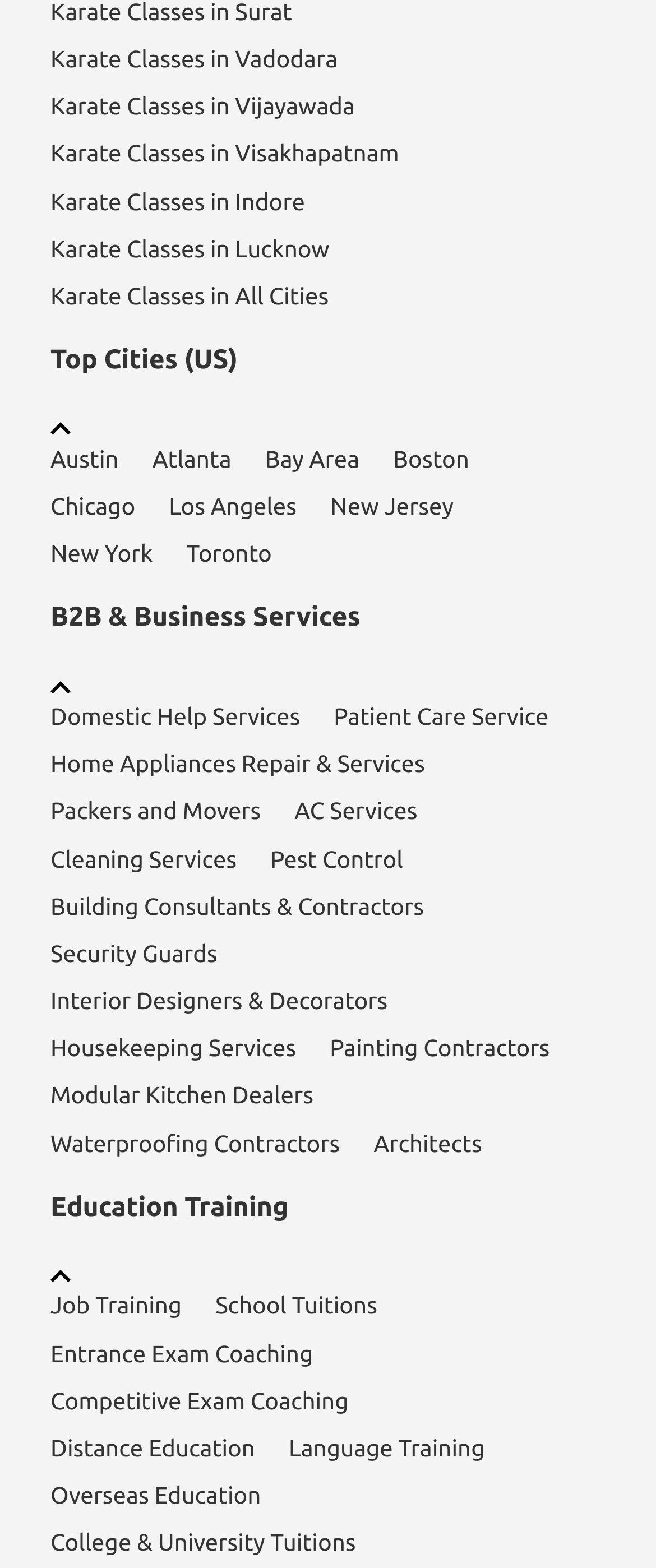How many links are there under the category 'Education Training'?
Please provide a single word or phrase as your answer based on the image.

7